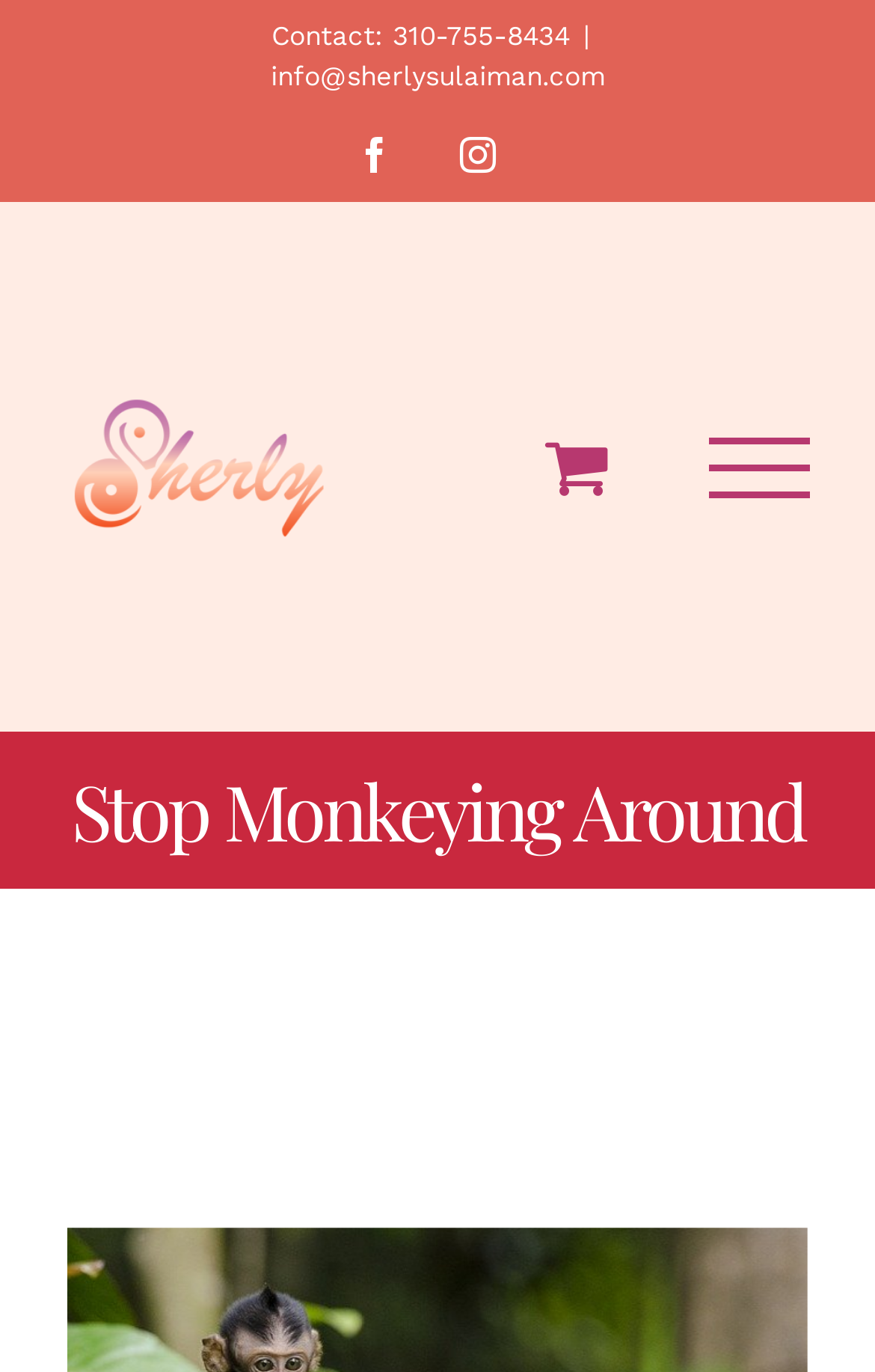Please determine the bounding box coordinates for the element with the description: "aria-label="Toggle Menu"".

[0.753, 0.319, 0.983, 0.363]